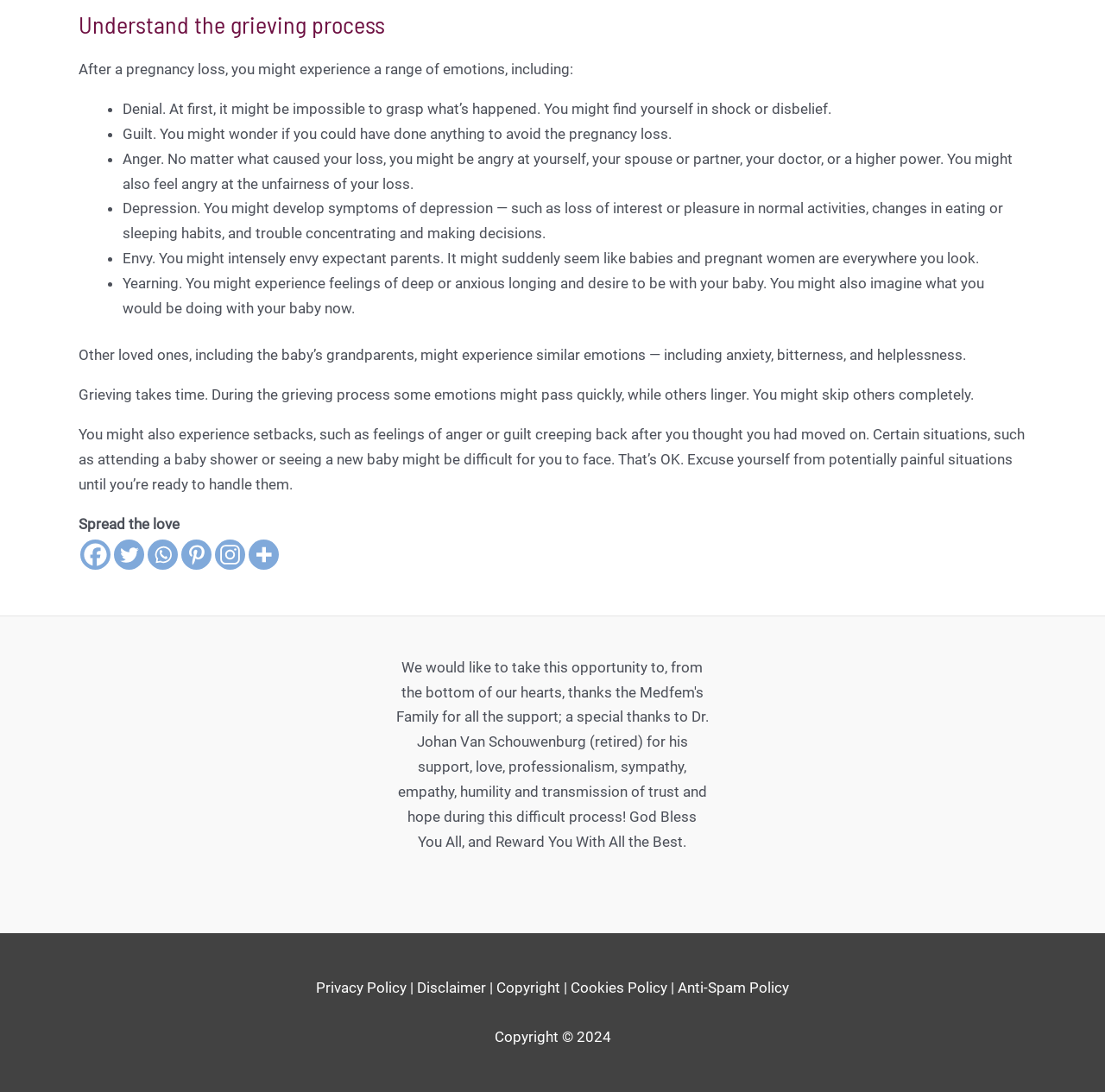What might others, including the baby's grandparents, experience during the grieving process?
Deliver a detailed and extensive answer to the question.

According to the webpage, other loved ones, including the baby's grandparents, might experience similar emotions during the grieving process, such as anxiety, bitterness, and helplessness.